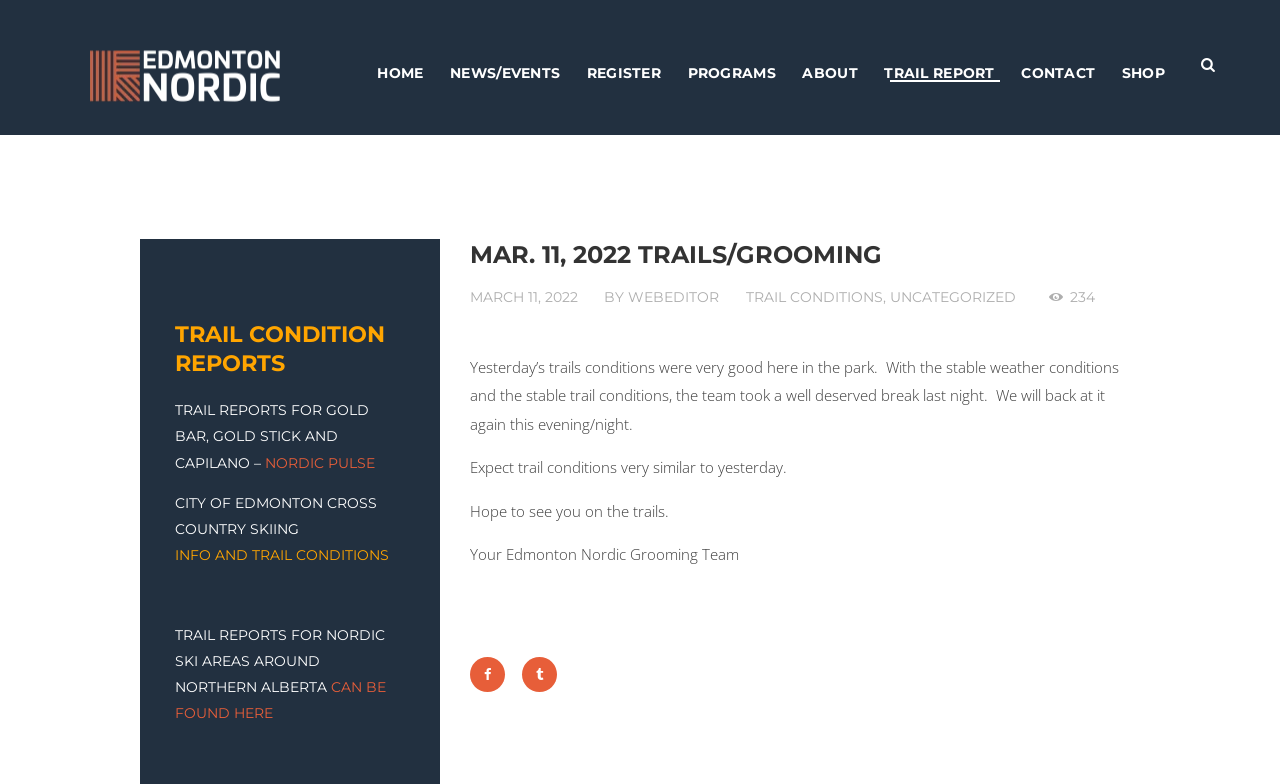Determine the bounding box coordinates for the clickable element required to fulfill the instruction: "Search for trails". Provide the coordinates as four float numbers between 0 and 1, i.e., [left, top, right, bottom].

[0.926, 0.073, 0.953, 0.111]